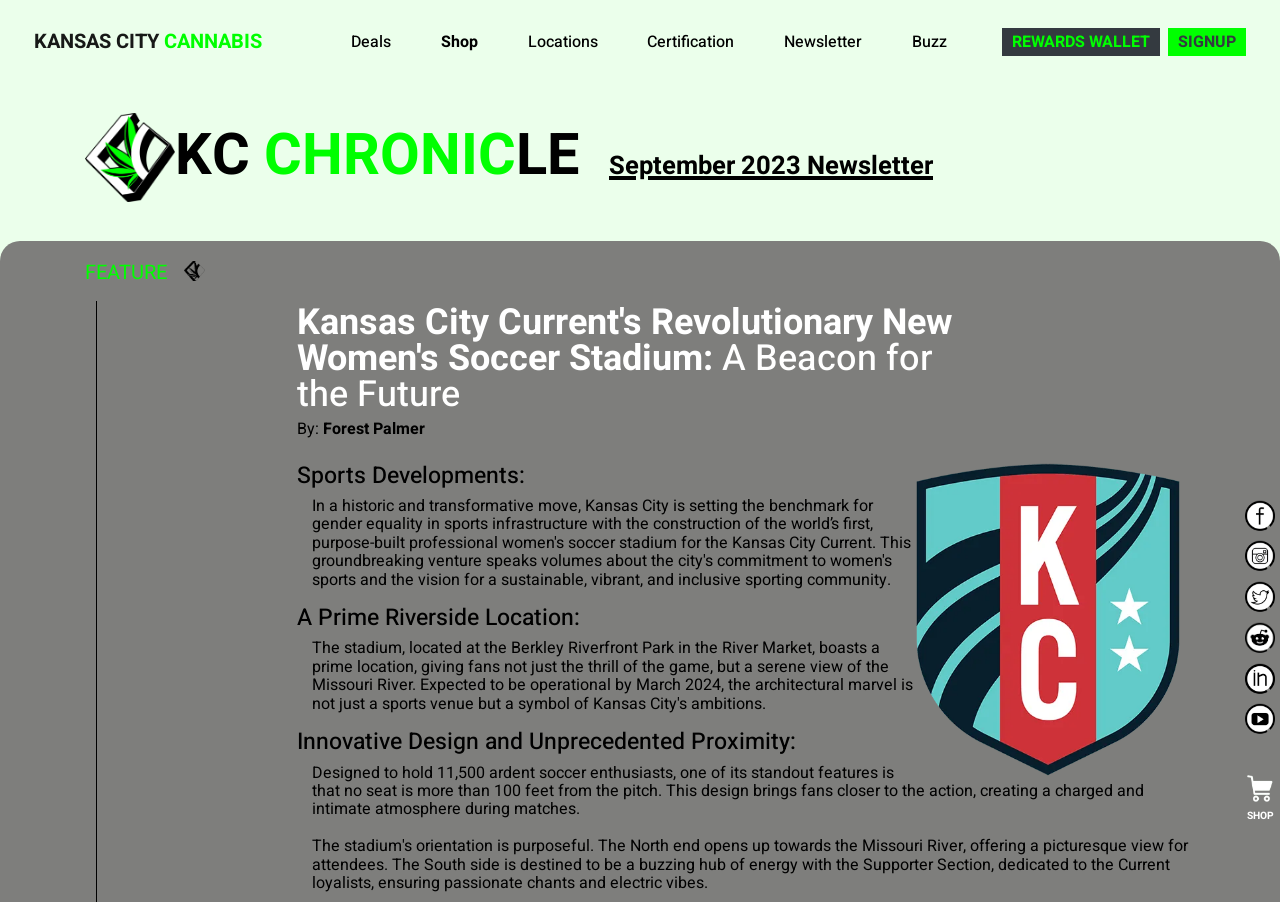Answer the question below with a single word or a brief phrase: 
What is the name of the cannabis dispensary?

Kansas City Cannabis